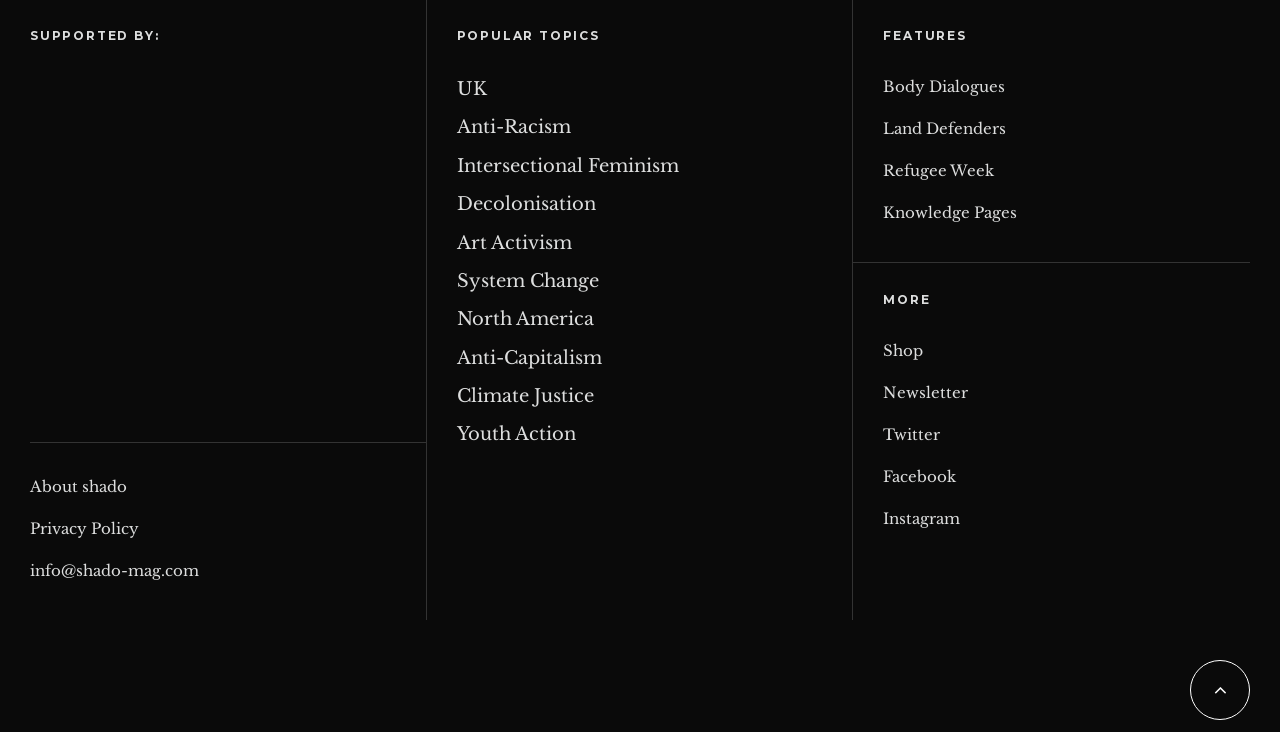What is the purpose of the 'info@shado-mag.com' link?
Look at the image and answer the question with a single word or phrase.

Contact